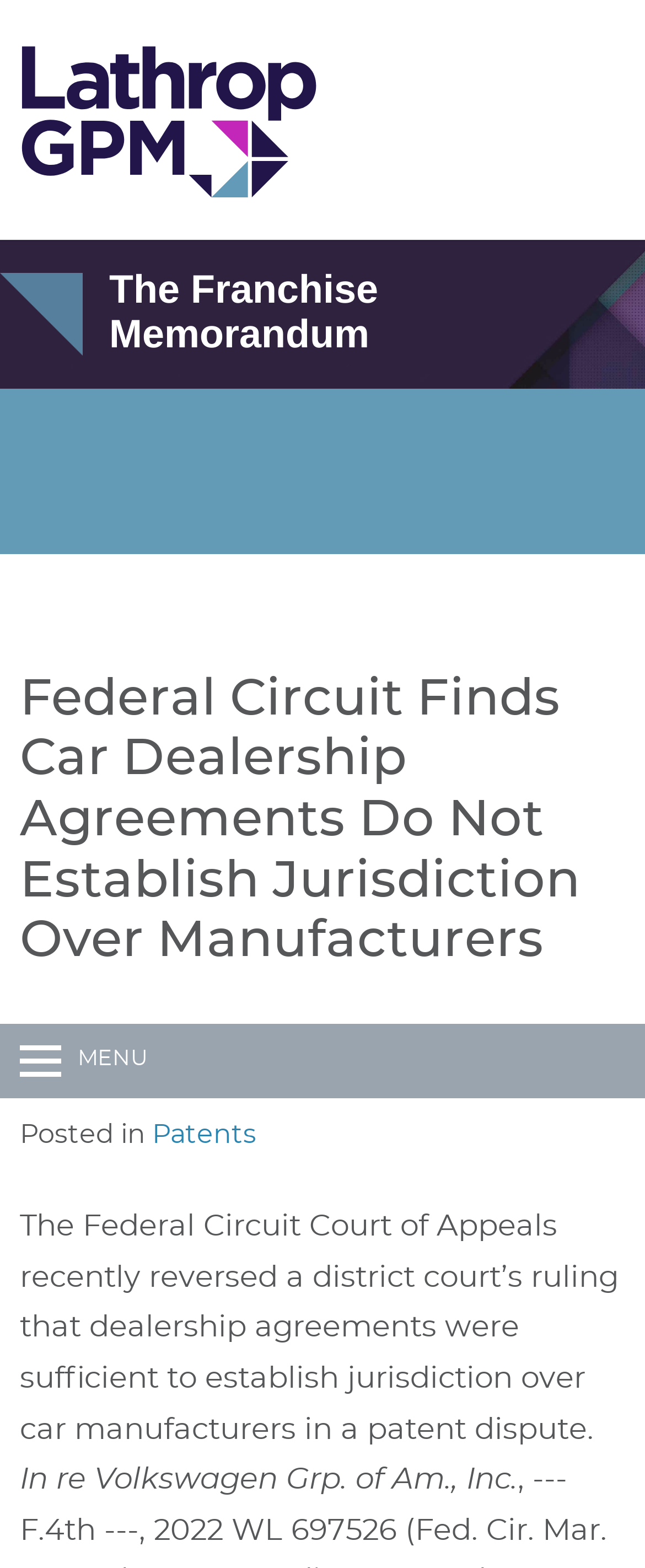Utilize the details in the image to give a detailed response to the question: What is the topic of the article?

I found the answer by looking at the text content of the webpage, specifically the section 'Posted in Patents' which indicates the topic of the article.